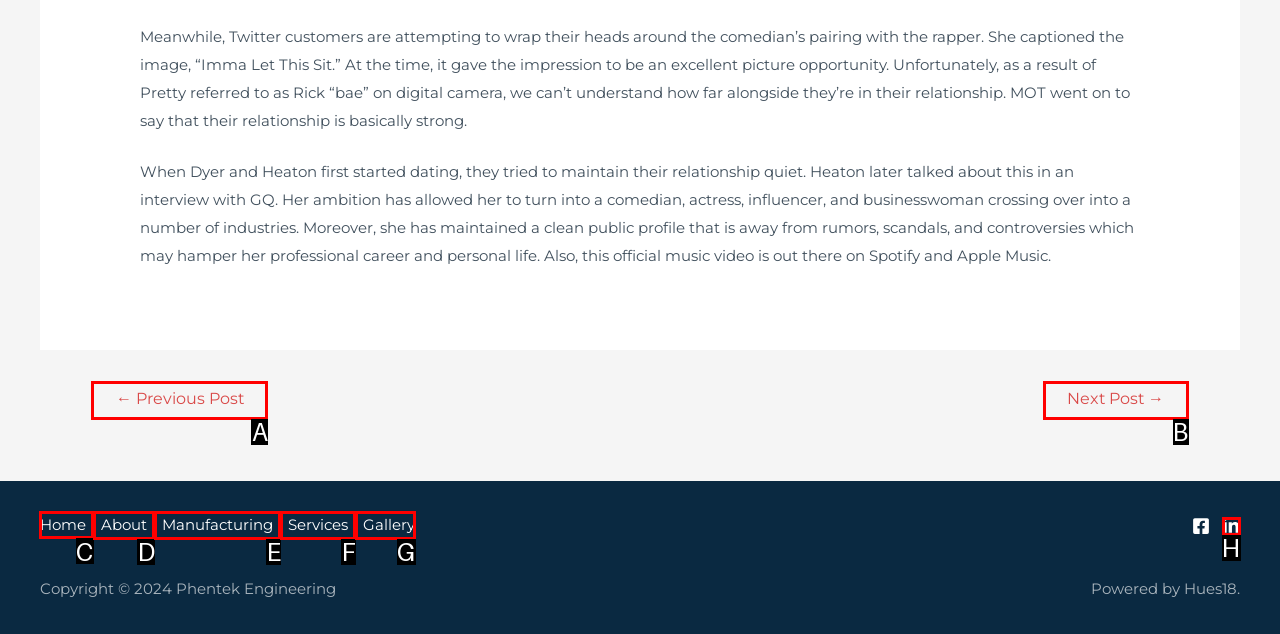Tell me which one HTML element I should click to complete the following task: Learn about quality benefits to hire a fractional CFO Answer with the option's letter from the given choices directly.

None